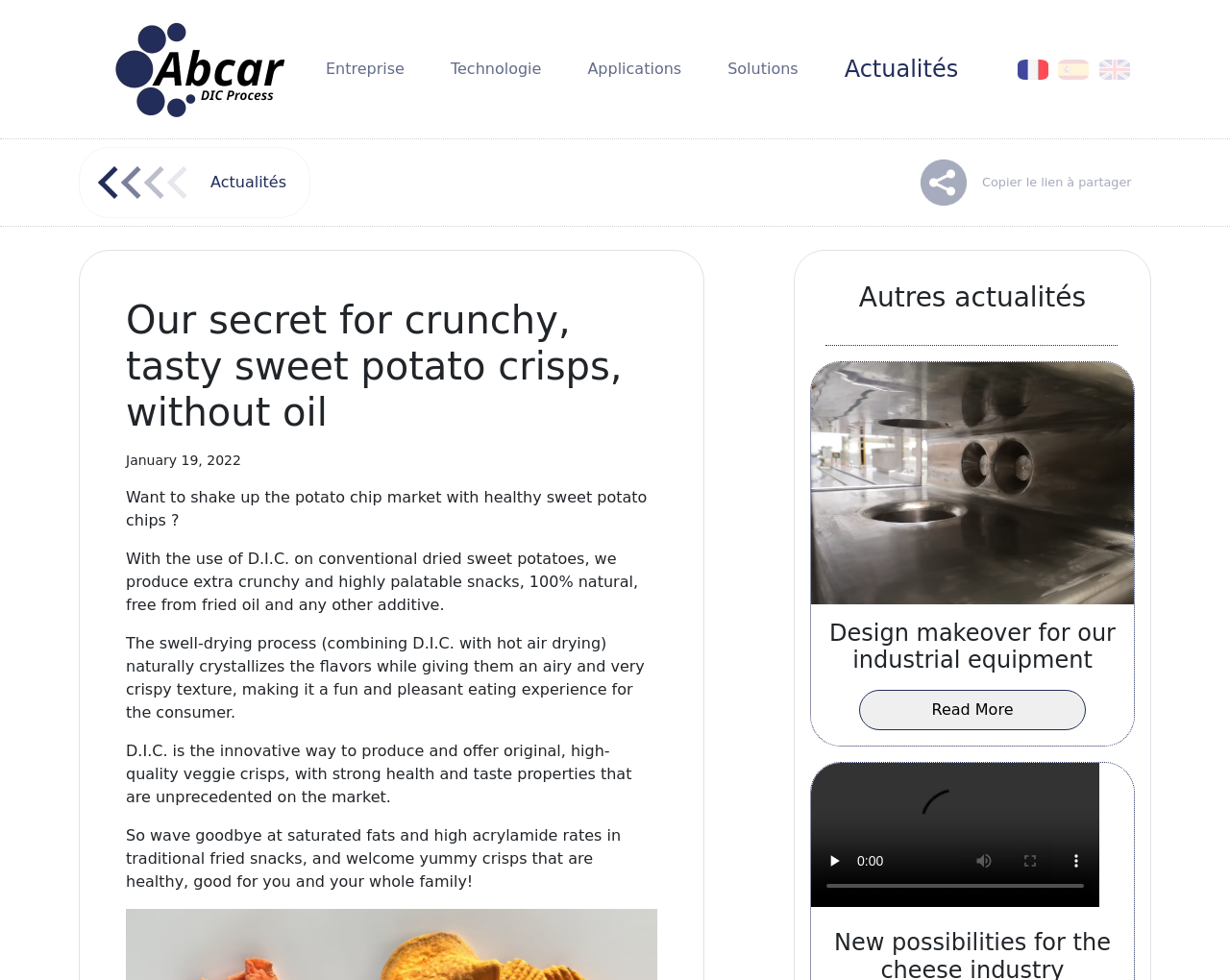Use the details in the image to answer the question thoroughly: 
What is the purpose of the D.I.C. process?

The purpose of the D.I.C. process is to produce healthy snacks, specifically sweet potato crisps that are 100% natural, free from fried oil and any other additive, as described in the static text on the webpage.